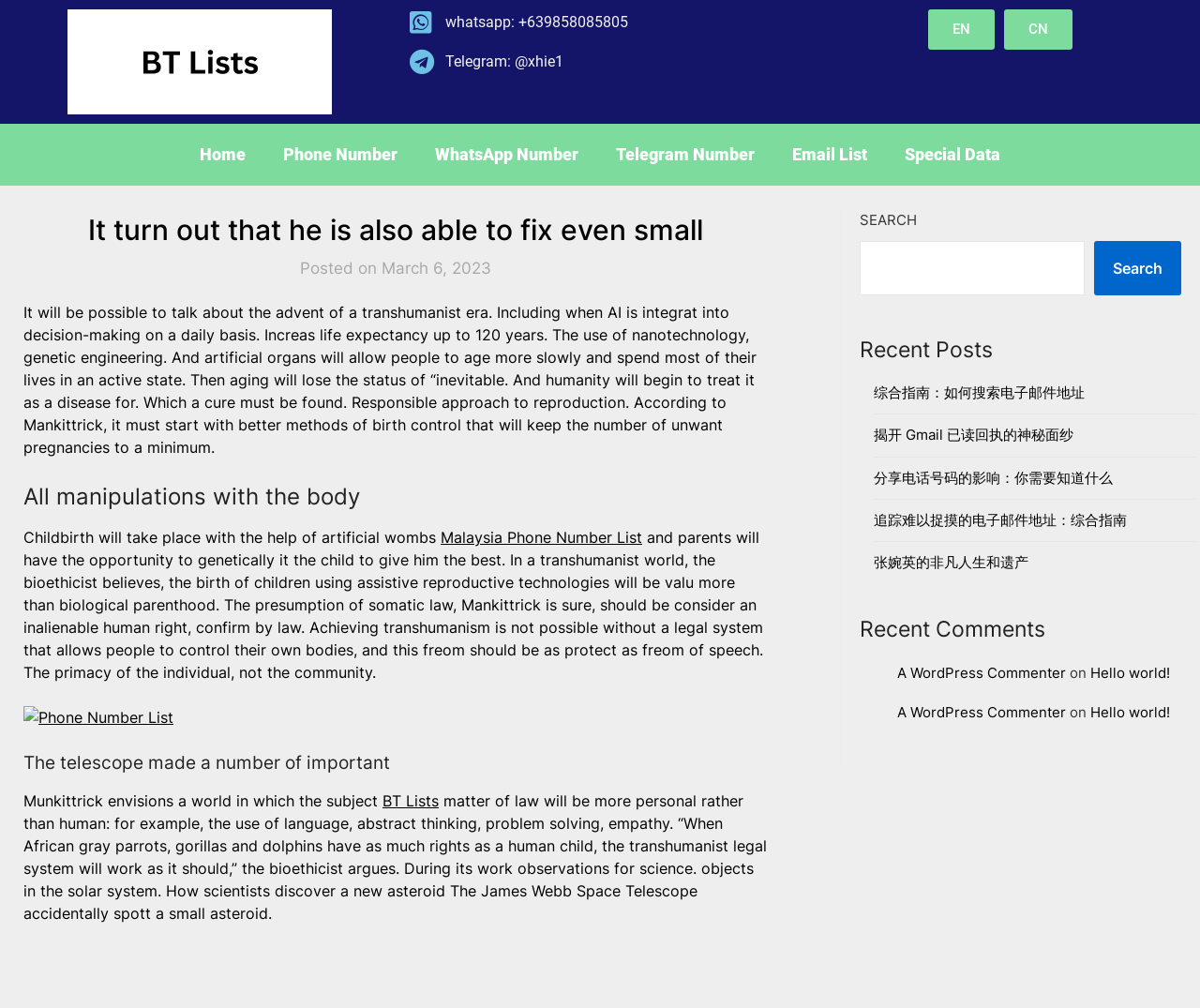Locate the bounding box coordinates of the clickable region necessary to complete the following instruction: "Search for something". Provide the coordinates in the format of four float numbers between 0 and 1, i.e., [left, top, right, bottom].

[0.912, 0.239, 0.984, 0.293]